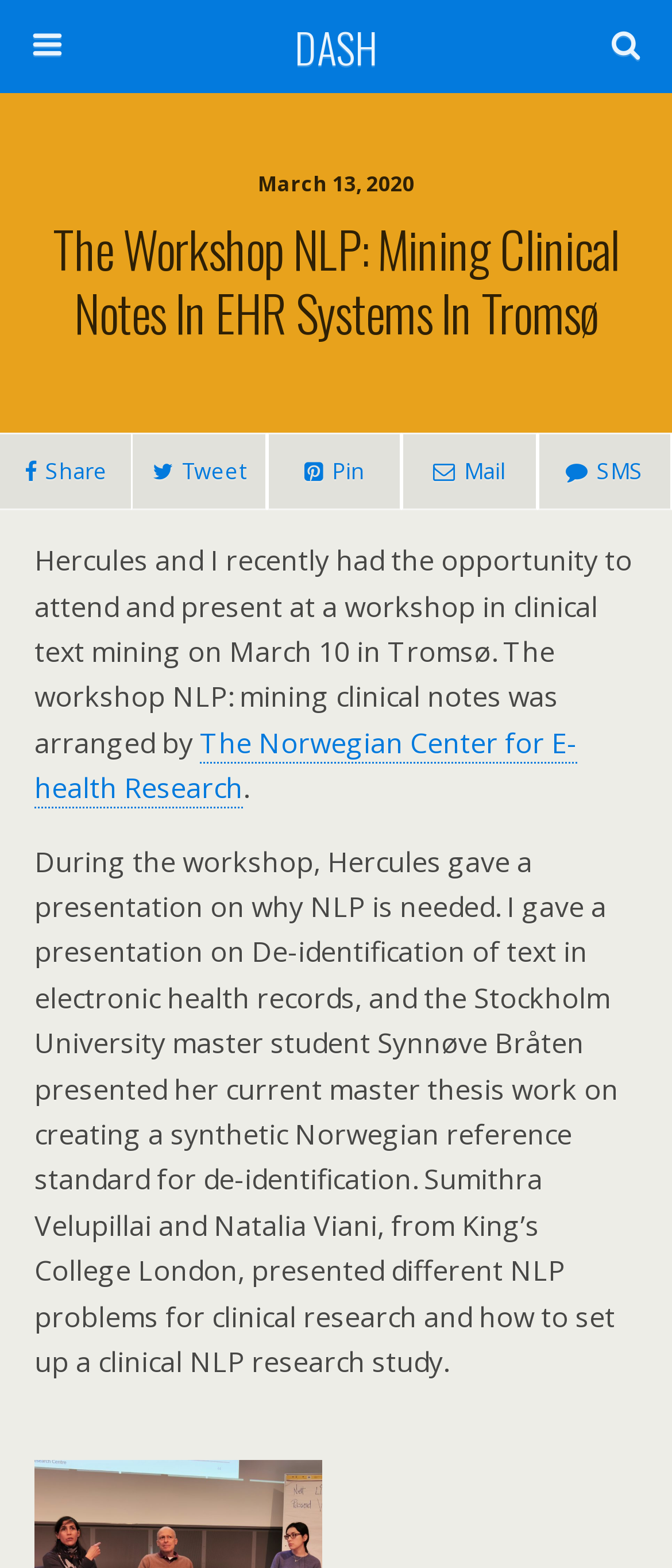Could you find the bounding box coordinates of the clickable area to complete this instruction: "Read more about The Norwegian Center for E-health Research"?

[0.051, 0.462, 0.859, 0.516]